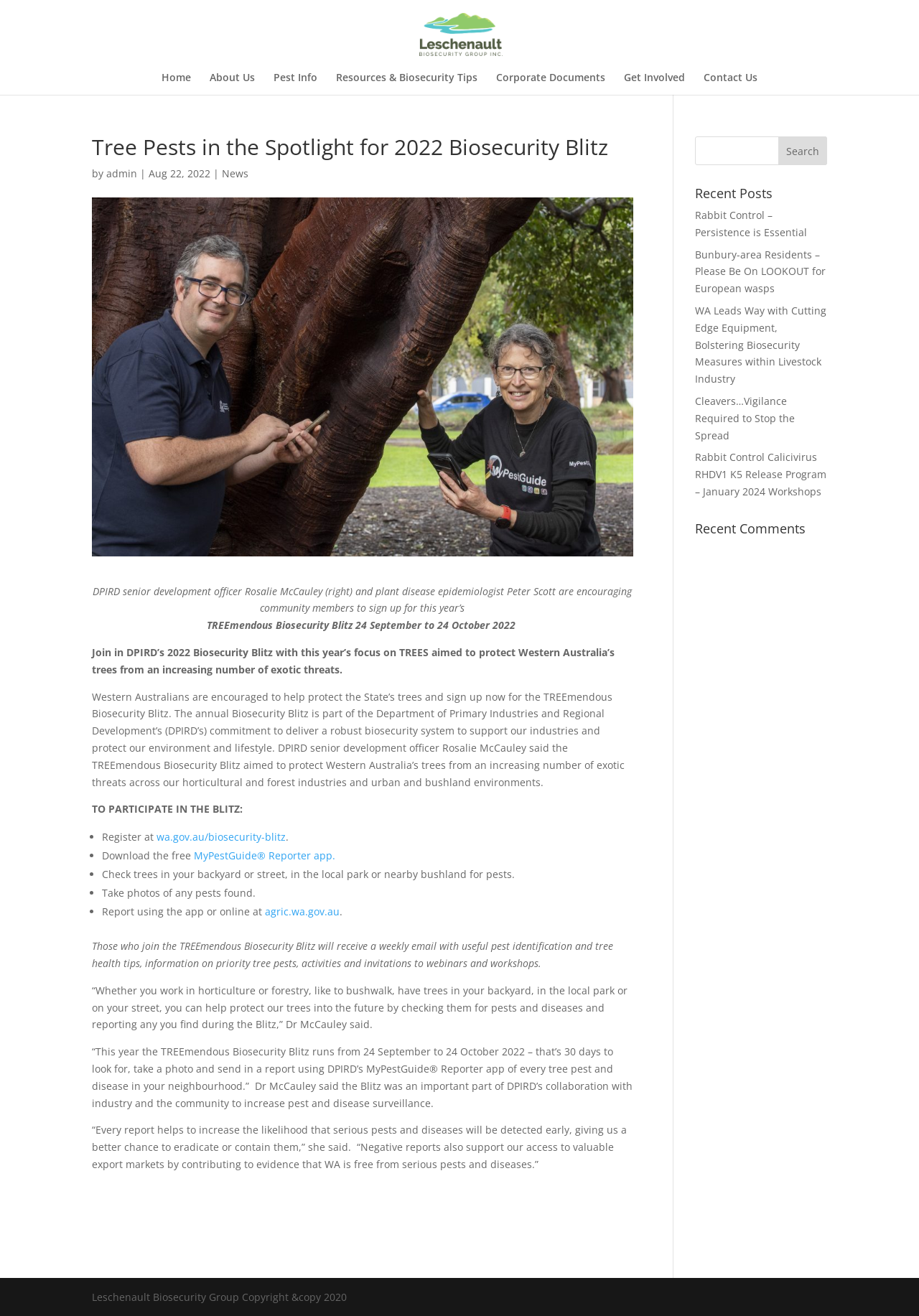What is the purpose of the Biosecurity Blitz?
Using the image as a reference, give a one-word or short phrase answer.

Protect trees from exotic threats